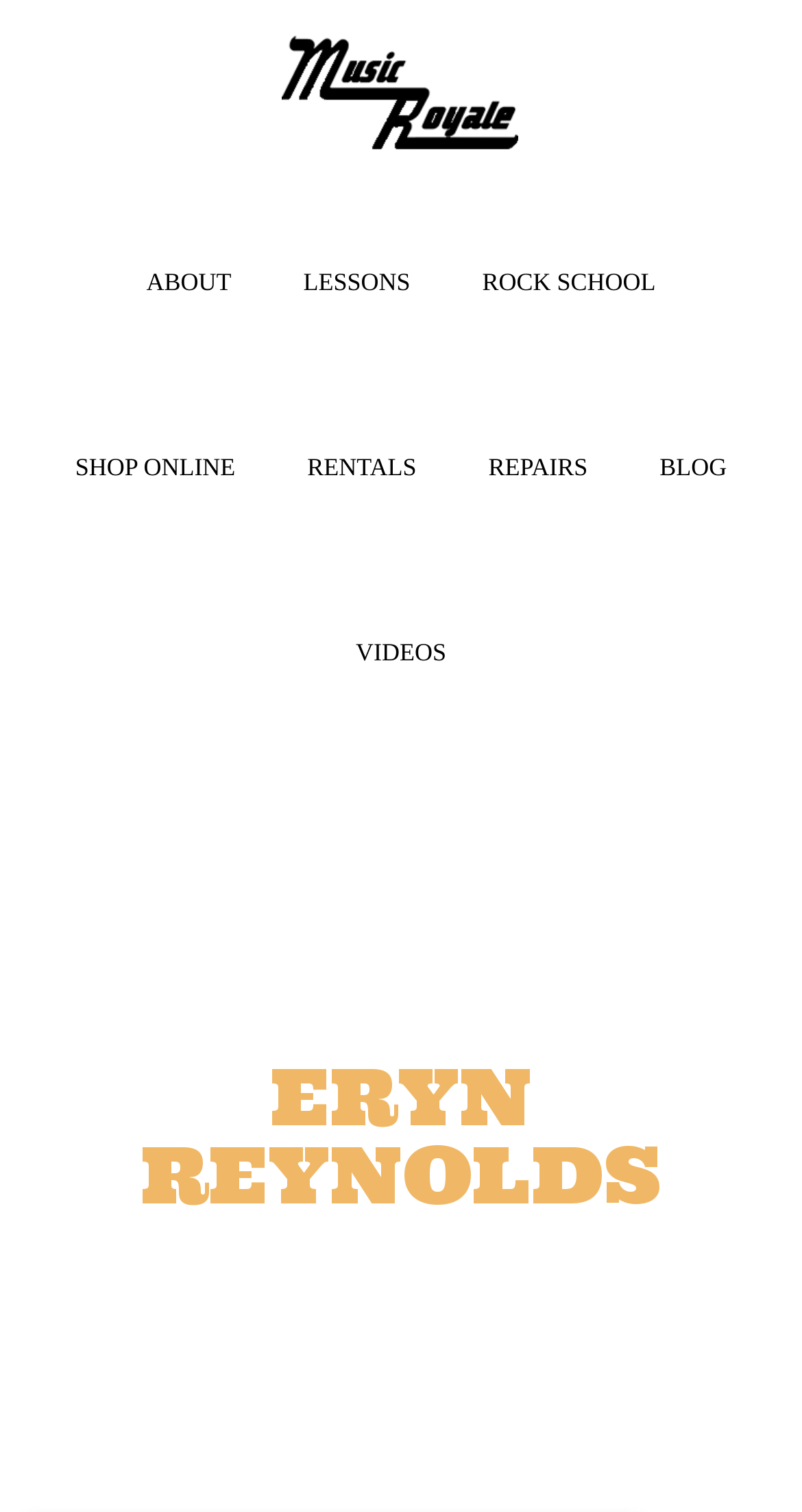Please determine the bounding box coordinates of the element to click on in order to accomplish the following task: "visit blog". Ensure the coordinates are four float numbers ranging from 0 to 1, i.e., [left, top, right, bottom].

[0.784, 0.245, 0.945, 0.367]